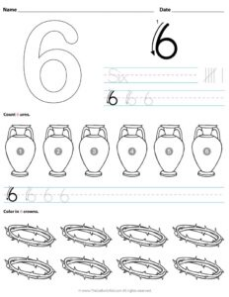Carefully examine the image and provide an in-depth answer to the question: What is the purpose of the outlined lantern images?

The caption states that the accompanying visuals include a series of outlined lantern images for counting and coloring, suggesting that the purpose of these images is to facilitate counting and coloring activities for young learners.